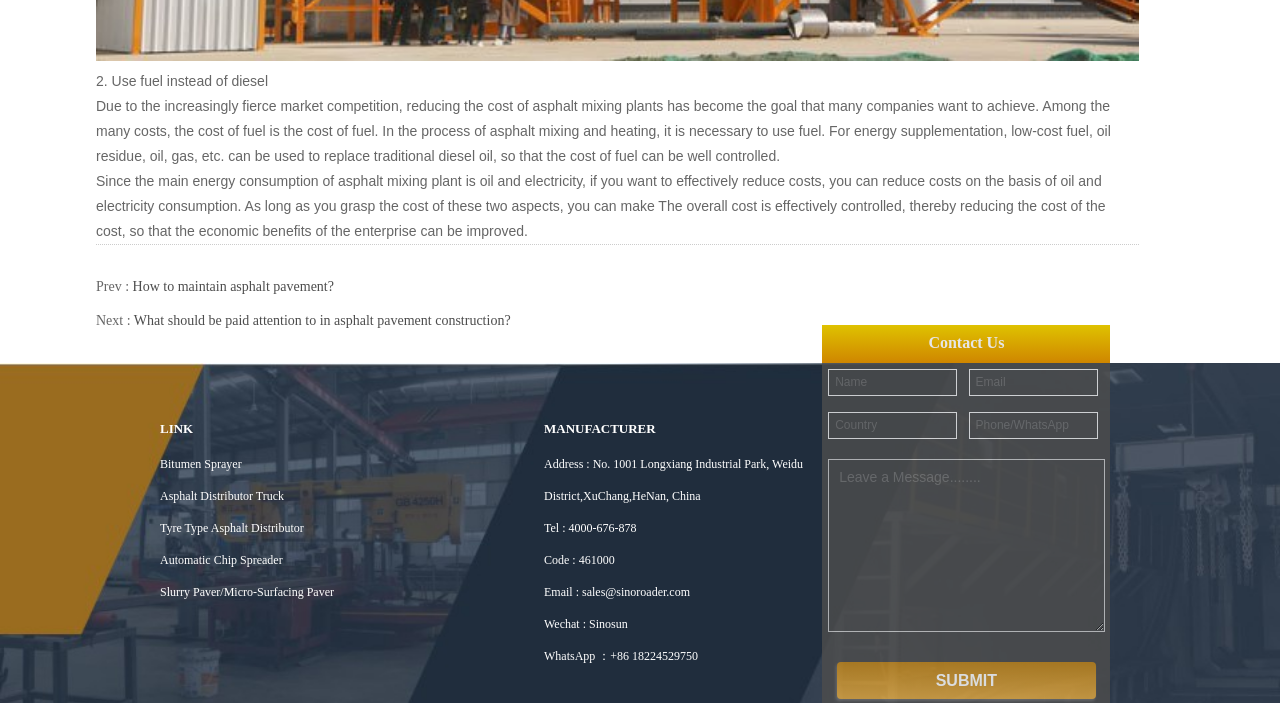What can be used to replace traditional diesel oil?
Using the image as a reference, give a one-word or short phrase answer.

Low-cost fuel, oil residue, oil, gas